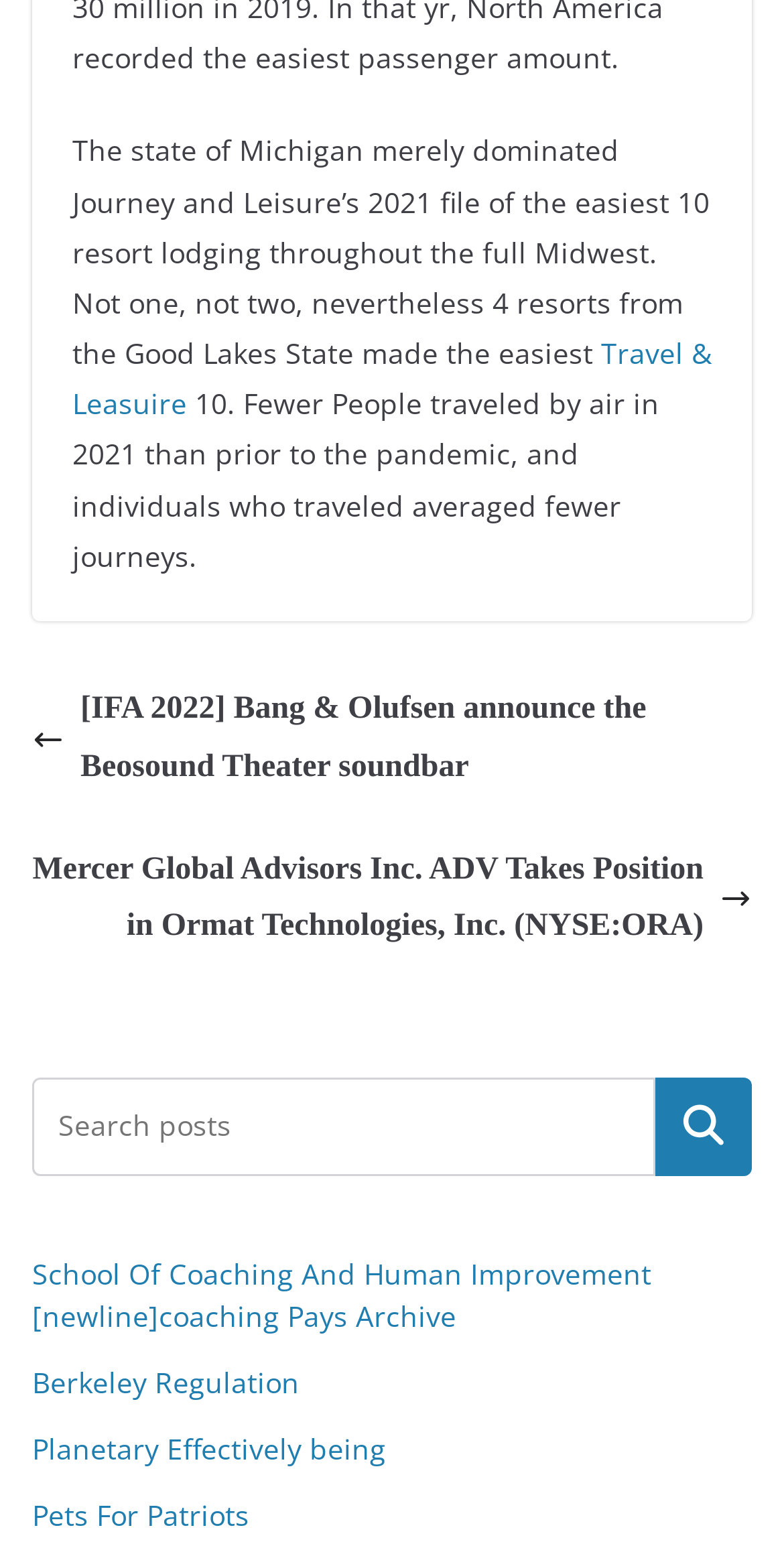Respond to the question below with a concise word or phrase:
What is the purpose of the search bar?

To search